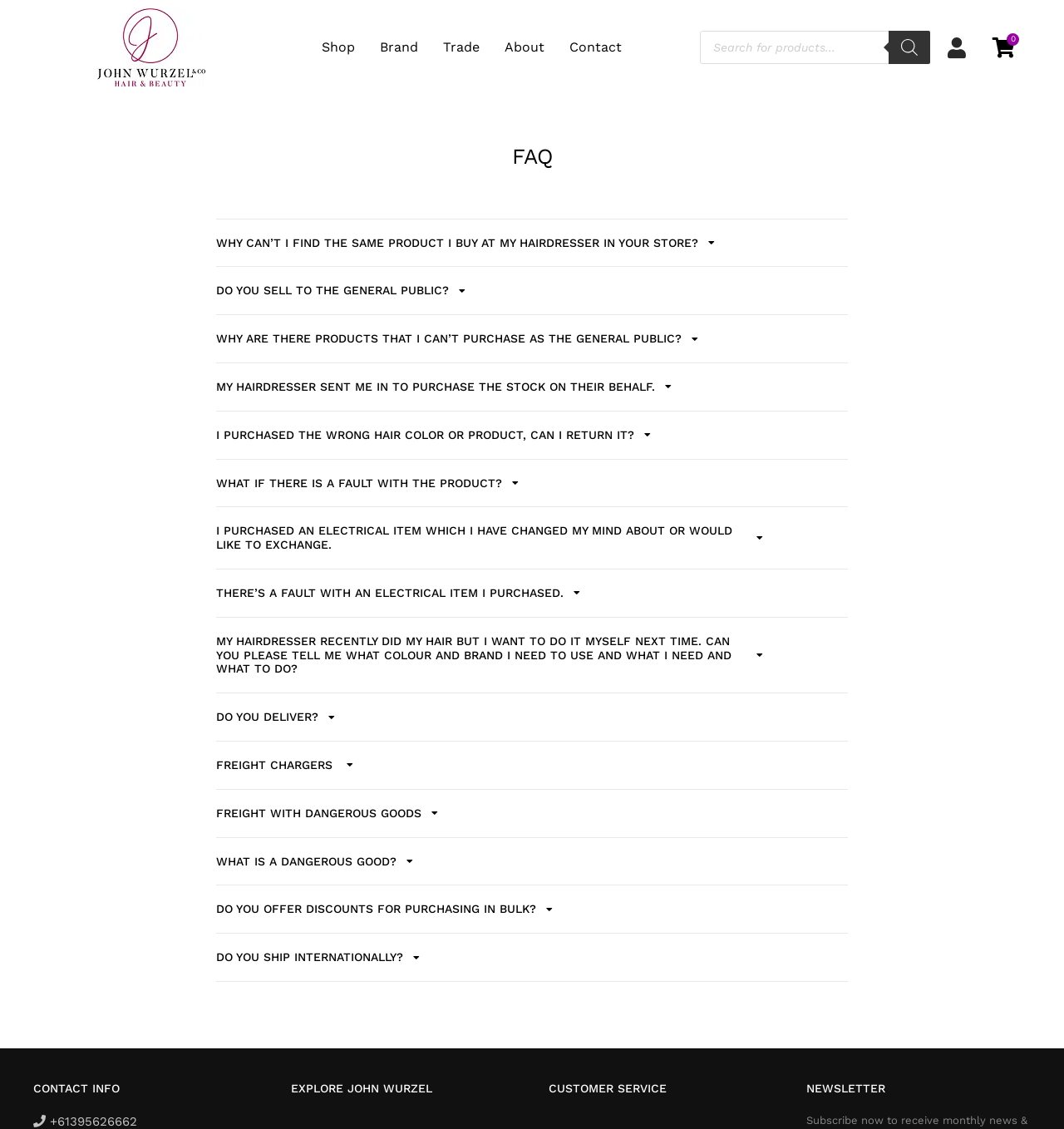Locate the bounding box of the UI element based on this description: "do you deliver?". Provide four float numbers between 0 and 1 as [left, top, right, bottom].

[0.203, 0.629, 0.299, 0.641]